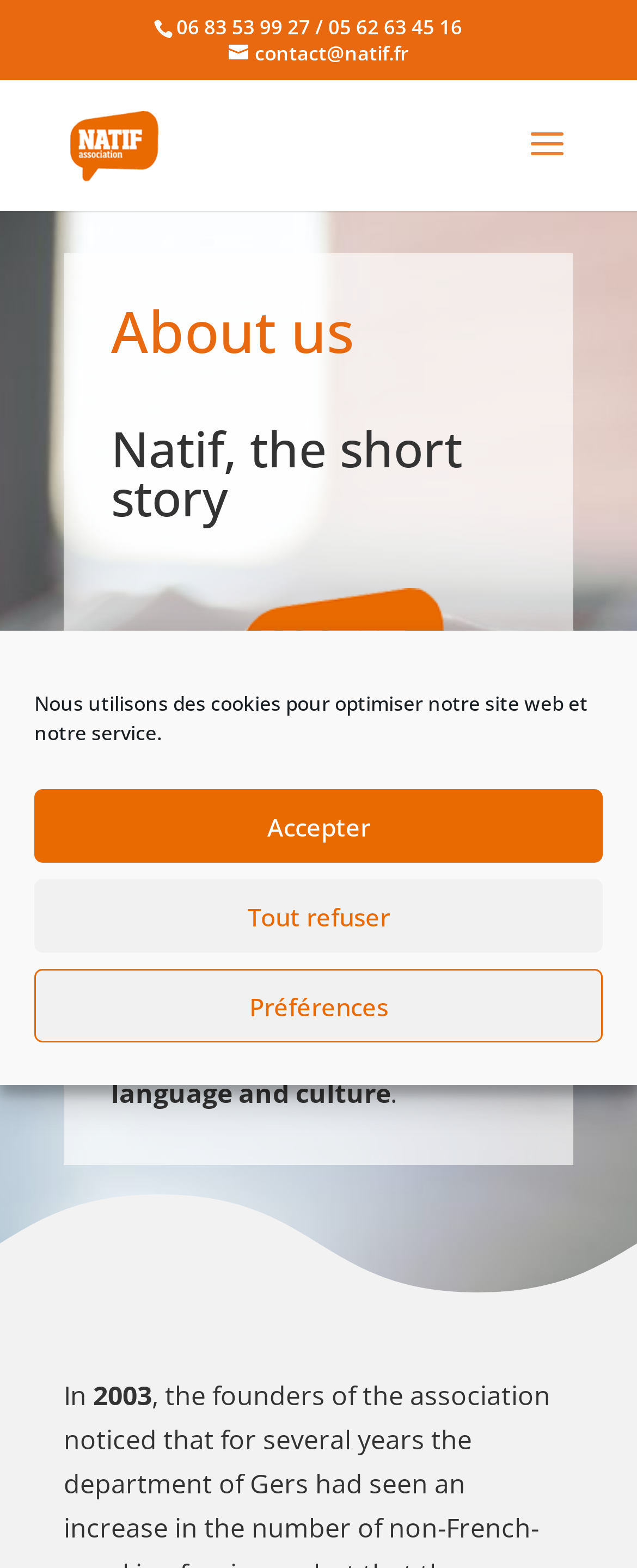Using the elements shown in the image, answer the question comprehensively: What is the contact email of the Natif association?

The contact email of the Natif association can be found in the link element that contains the email address 'contact@natif.fr'.